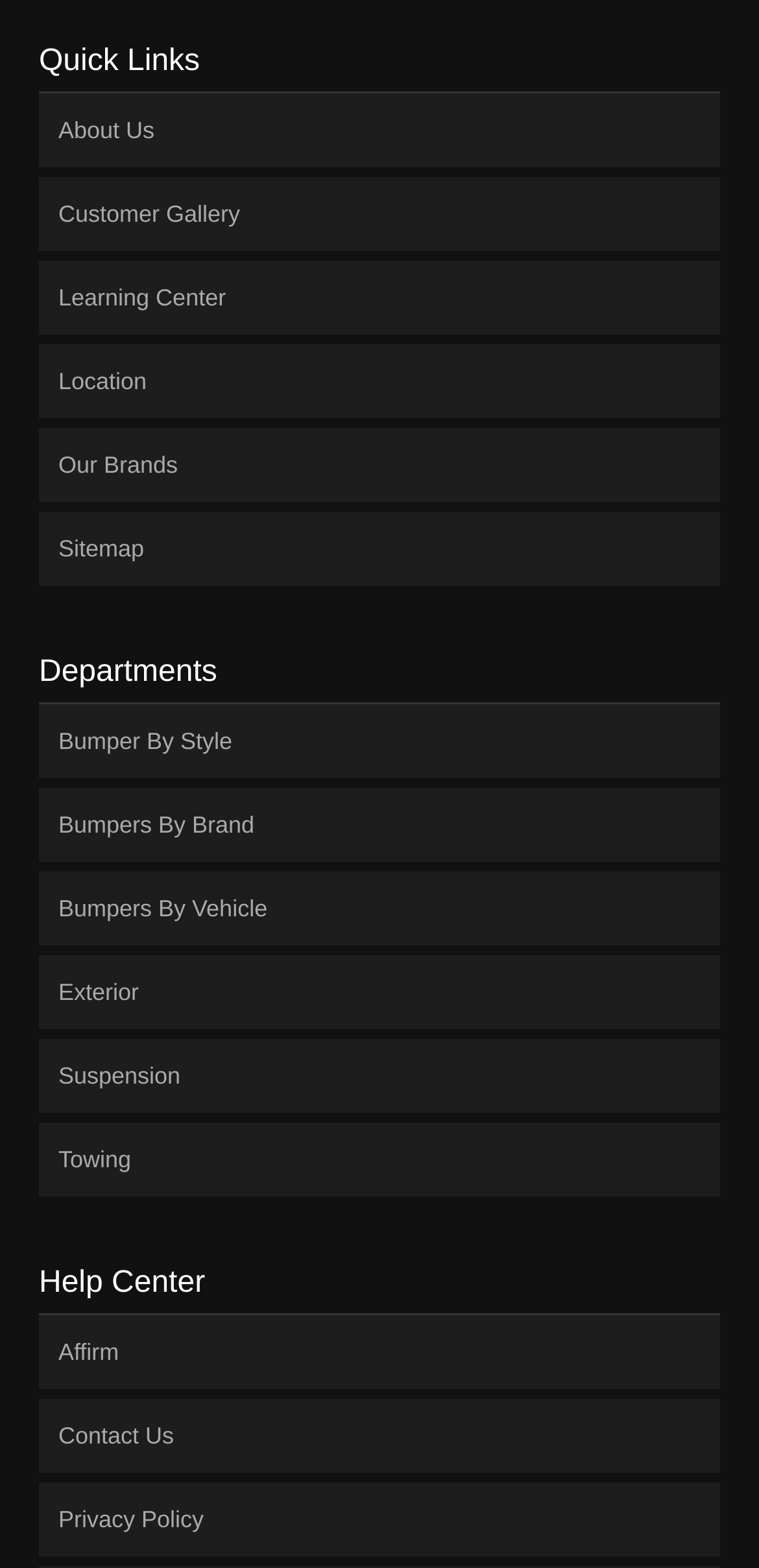Extract the bounding box coordinates for the described element: "About Us". The coordinates should be represented as four float numbers between 0 and 1: [left, top, right, bottom].

[0.051, 0.06, 0.949, 0.107]